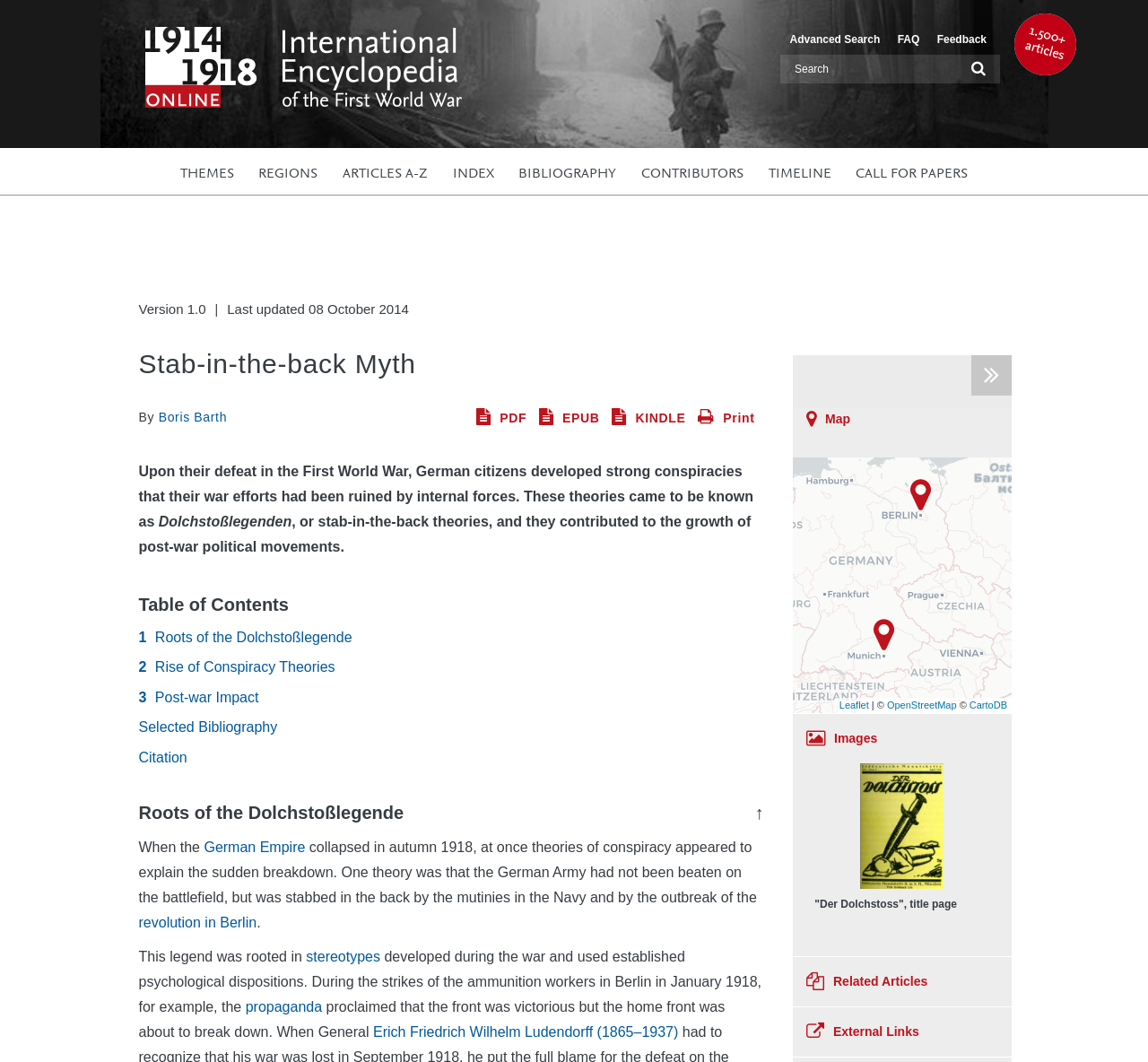What is the name of the general mentioned in the article?
Examine the image and provide an in-depth answer to the question.

I found the name of the general by reading the text in the article which mentions that 'When General Erich Friedrich Wilhelm Ludendorff (1865–1937) proclaimed that the front was victorious but the home front was about to break down.'